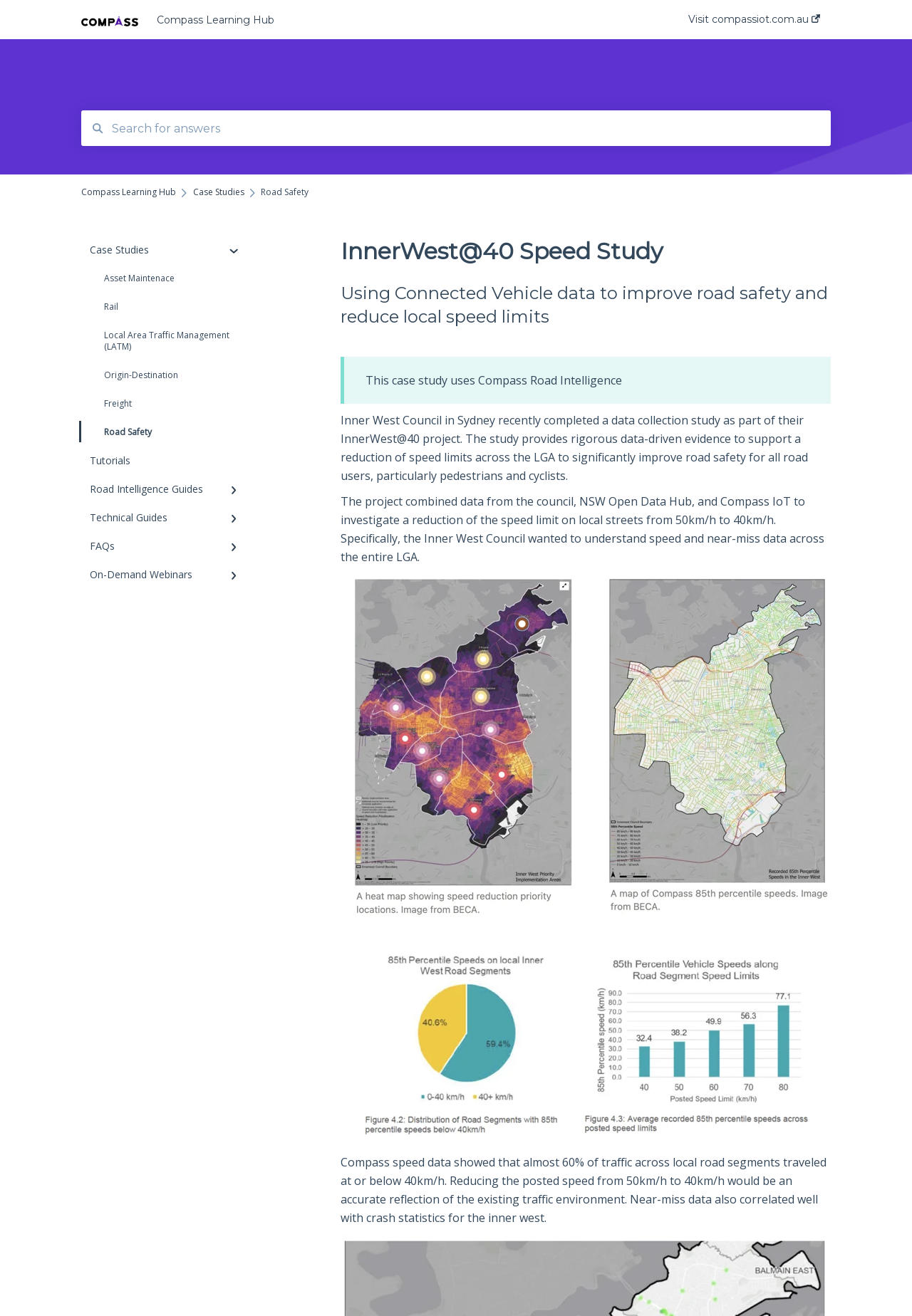Please find the bounding box coordinates (top-left x, top-left y, bottom-right x, bottom-right y) in the screenshot for the UI element described as follows: name="term" placeholder="Search for answers"

[0.113, 0.086, 0.888, 0.109]